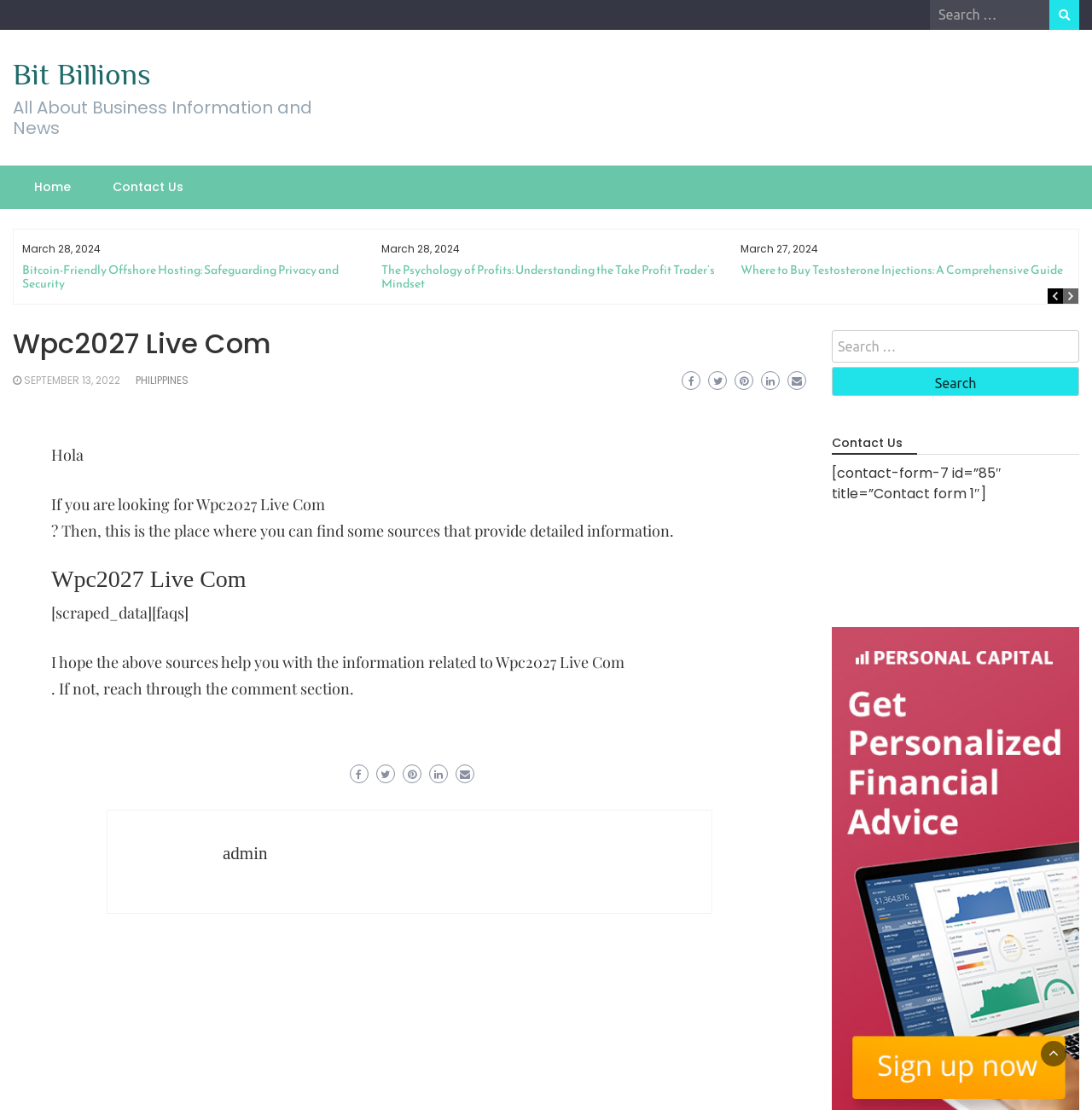Please identify the coordinates of the bounding box for the clickable region that will accomplish this instruction: "Contact Us".

[0.762, 0.394, 0.988, 0.41]